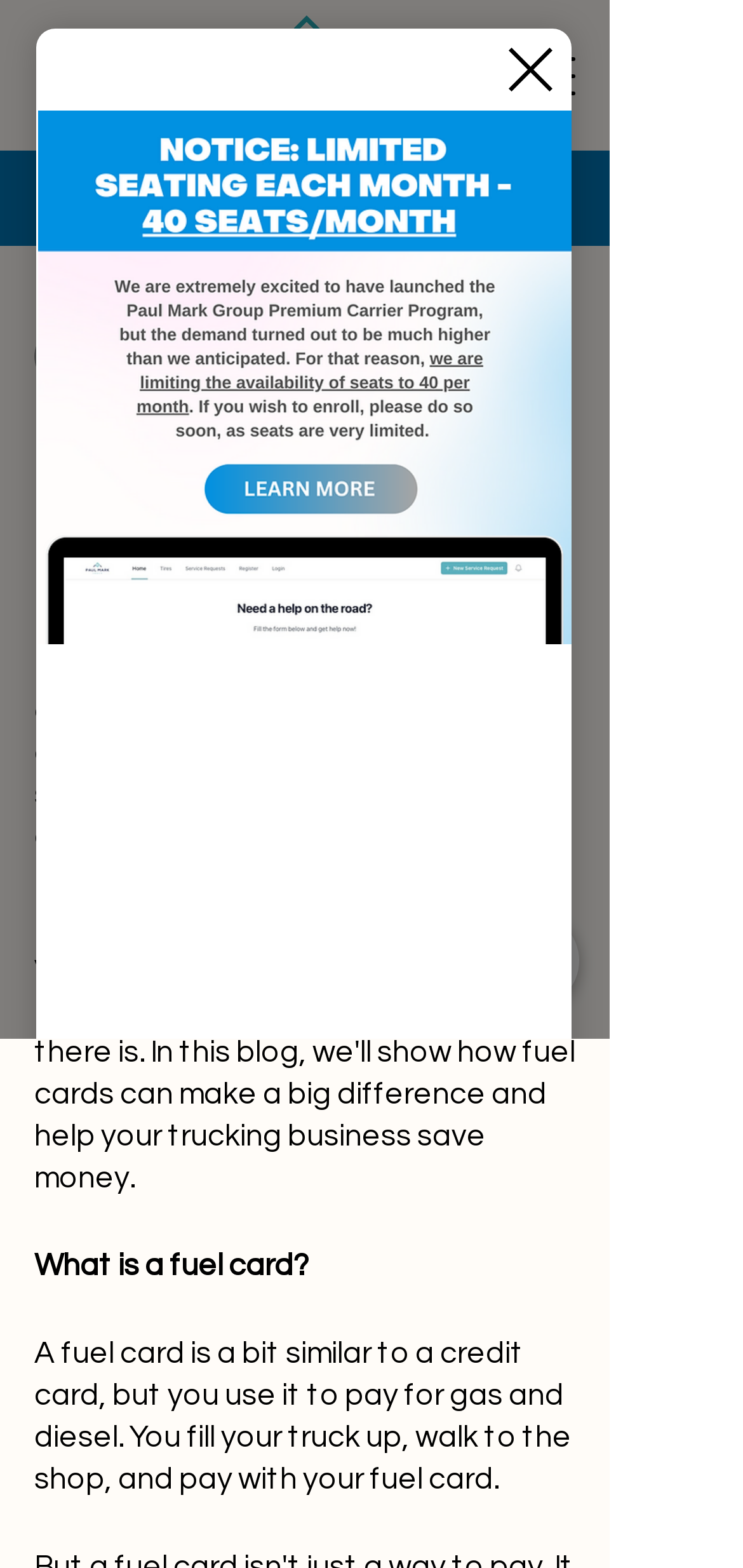Please look at the image and answer the question with a detailed explanation: How long does it take to read the article?

The time it takes to read the article can be found by looking at the generic text '3 min' which is located below the 'paulmarkgroup Admin' link and above the 'More actions' button.